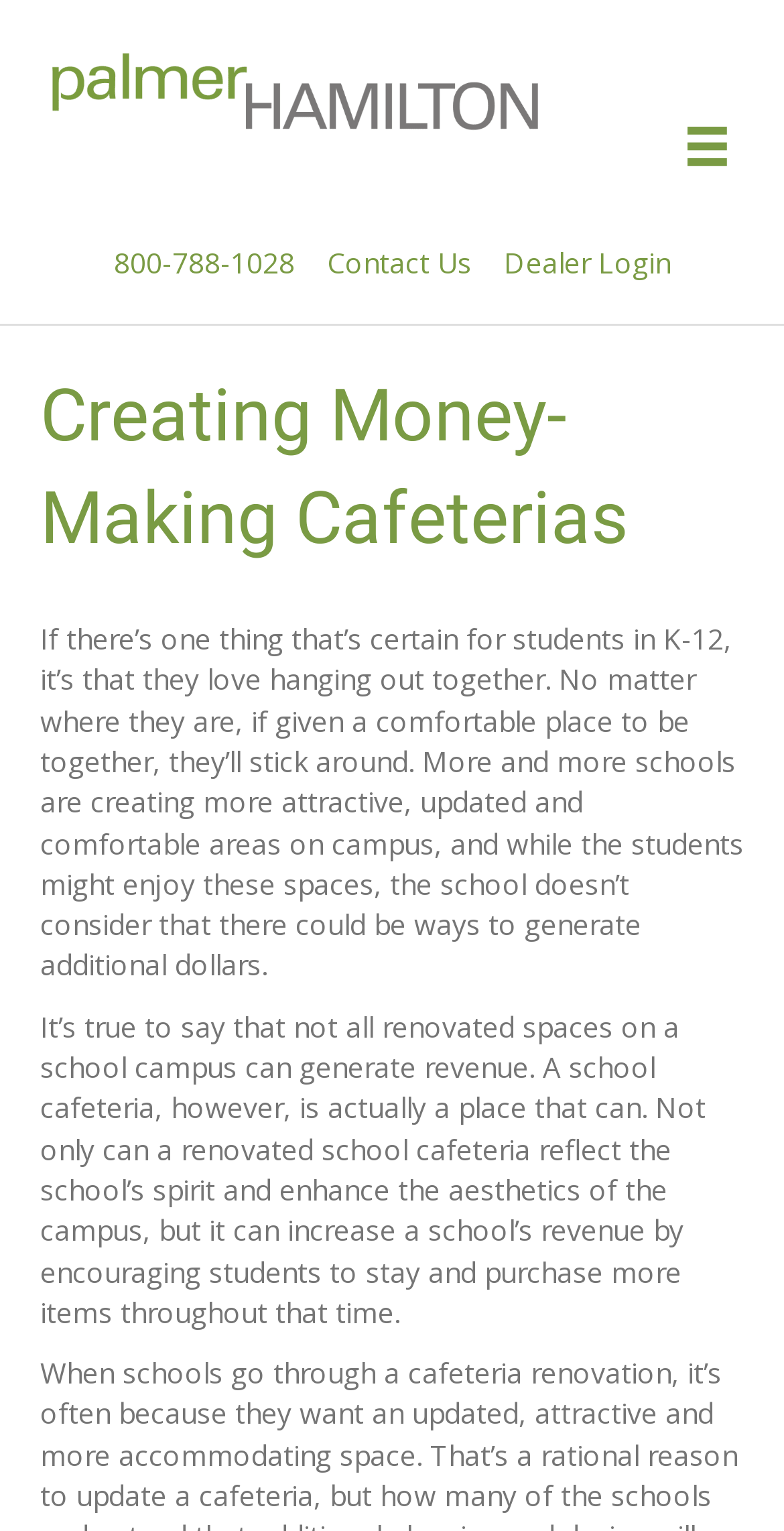Can you give a detailed response to the following question using the information from the image? What is the contact phone number?

The contact phone number can be found at the top right corner of the webpage, next to the 'Contact Us' link.